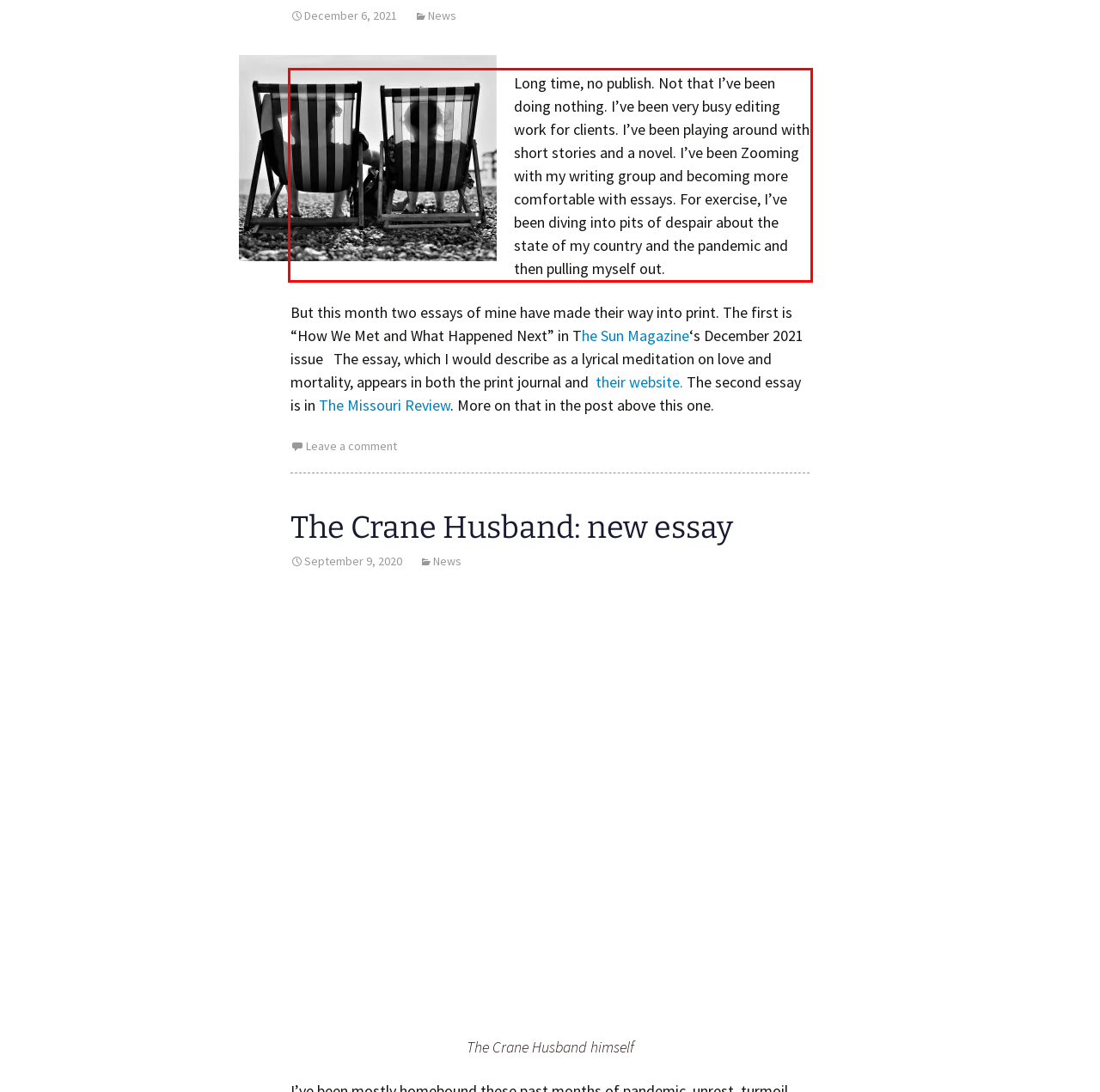Review the screenshot of the webpage and recognize the text inside the red rectangle bounding box. Provide the extracted text content.

Long time, no publish. Not that I’ve been doing nothing. I’ve been very busy editing work for clients. I’ve been playing around with short stories and a novel. I’ve been Zooming with my writing group and becoming more comfortable with essays. For exercise, I’ve been diving into pits of despair about the state of my country and the pandemic and then pulling myself out.